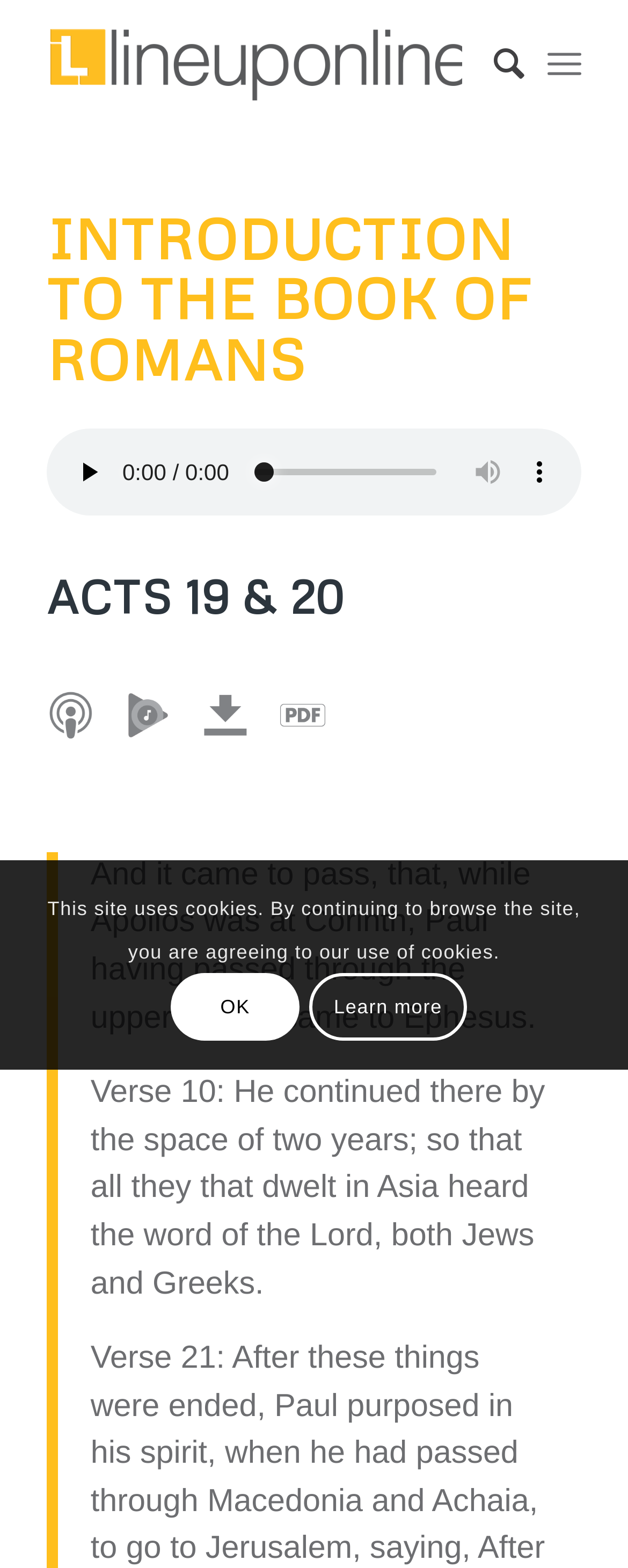Please find and report the bounding box coordinates of the element to click in order to perform the following action: "Click on the 'ACTS 19 & 20' heading". The coordinates should be expressed as four float numbers between 0 and 1, in the format [left, top, right, bottom].

[0.075, 0.364, 0.925, 0.396]